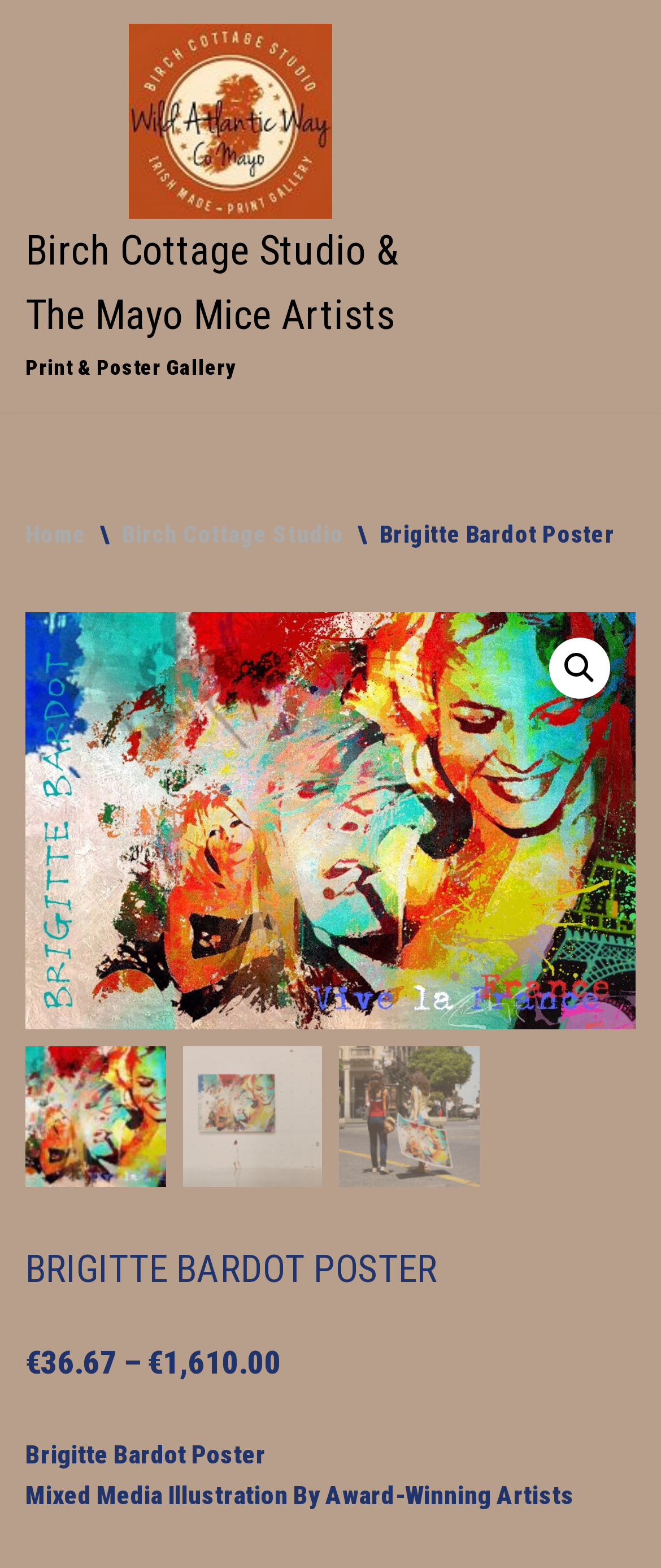How many images of Brigitte Bardot posters are displayed?
Answer with a single word or short phrase according to what you see in the image.

3